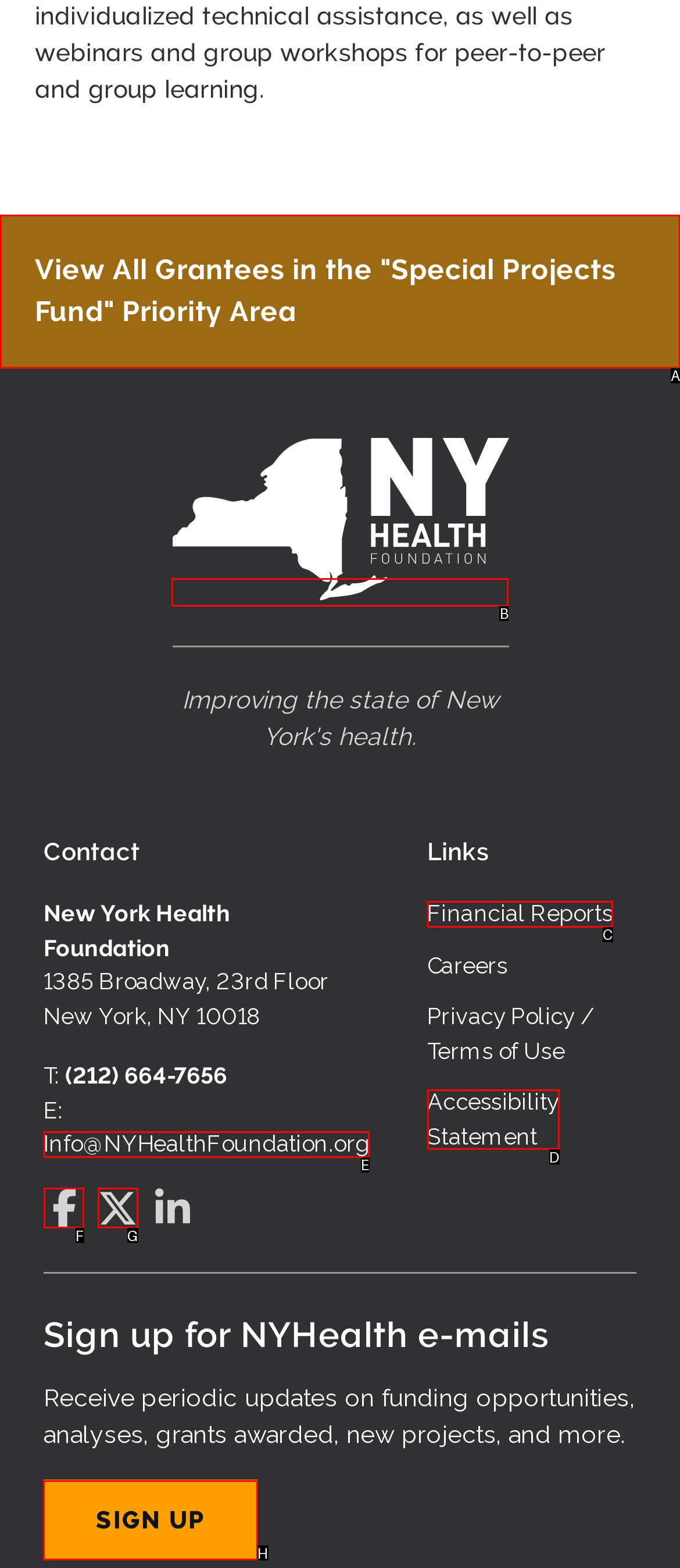Decide which letter you need to select to fulfill the task: Sign up for NYHealth emails
Answer with the letter that matches the correct option directly.

H